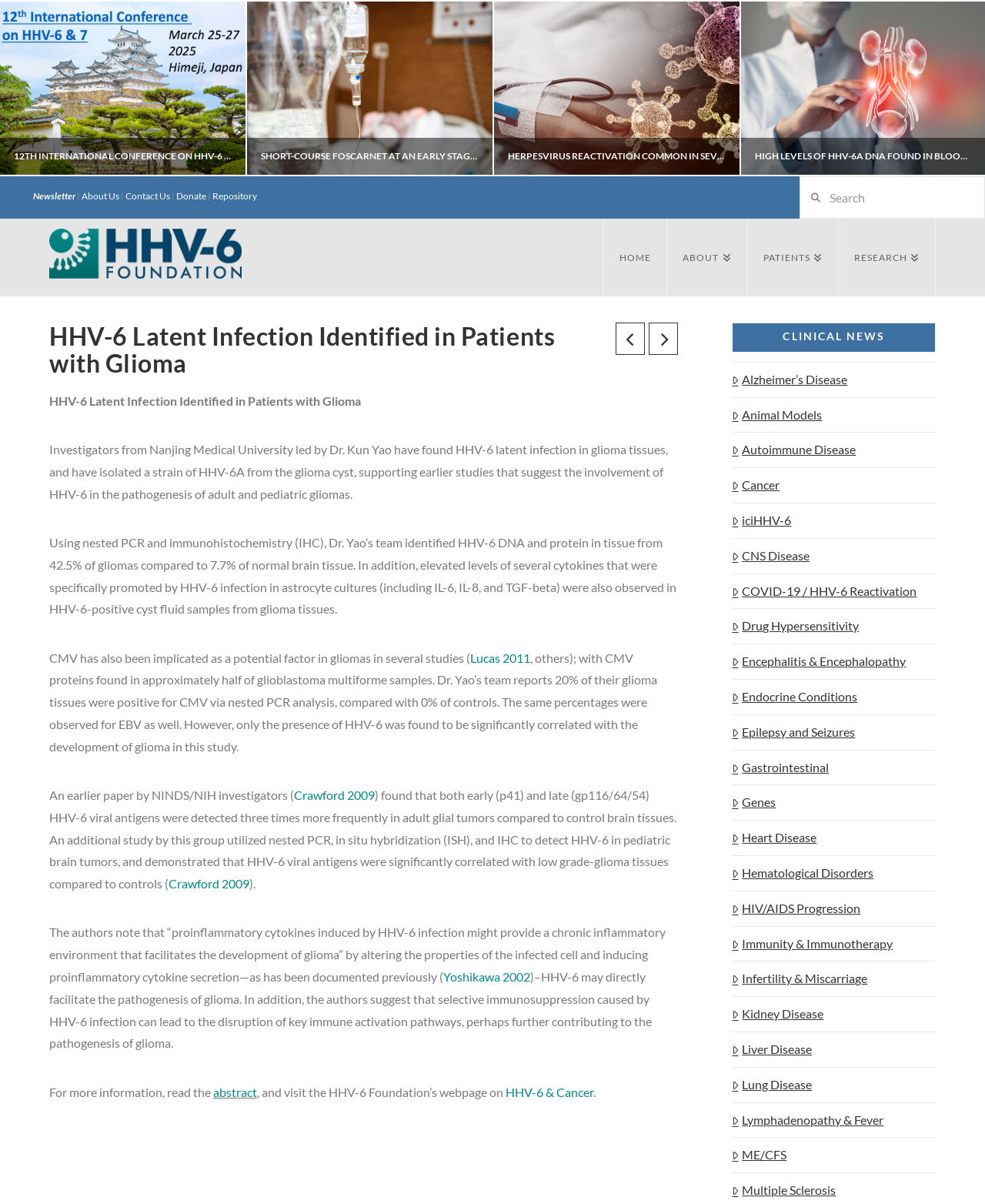Please identify and generate the text content of the webpage's main heading.

HHV-6 Latent Infection Identified in Patients with Glioma